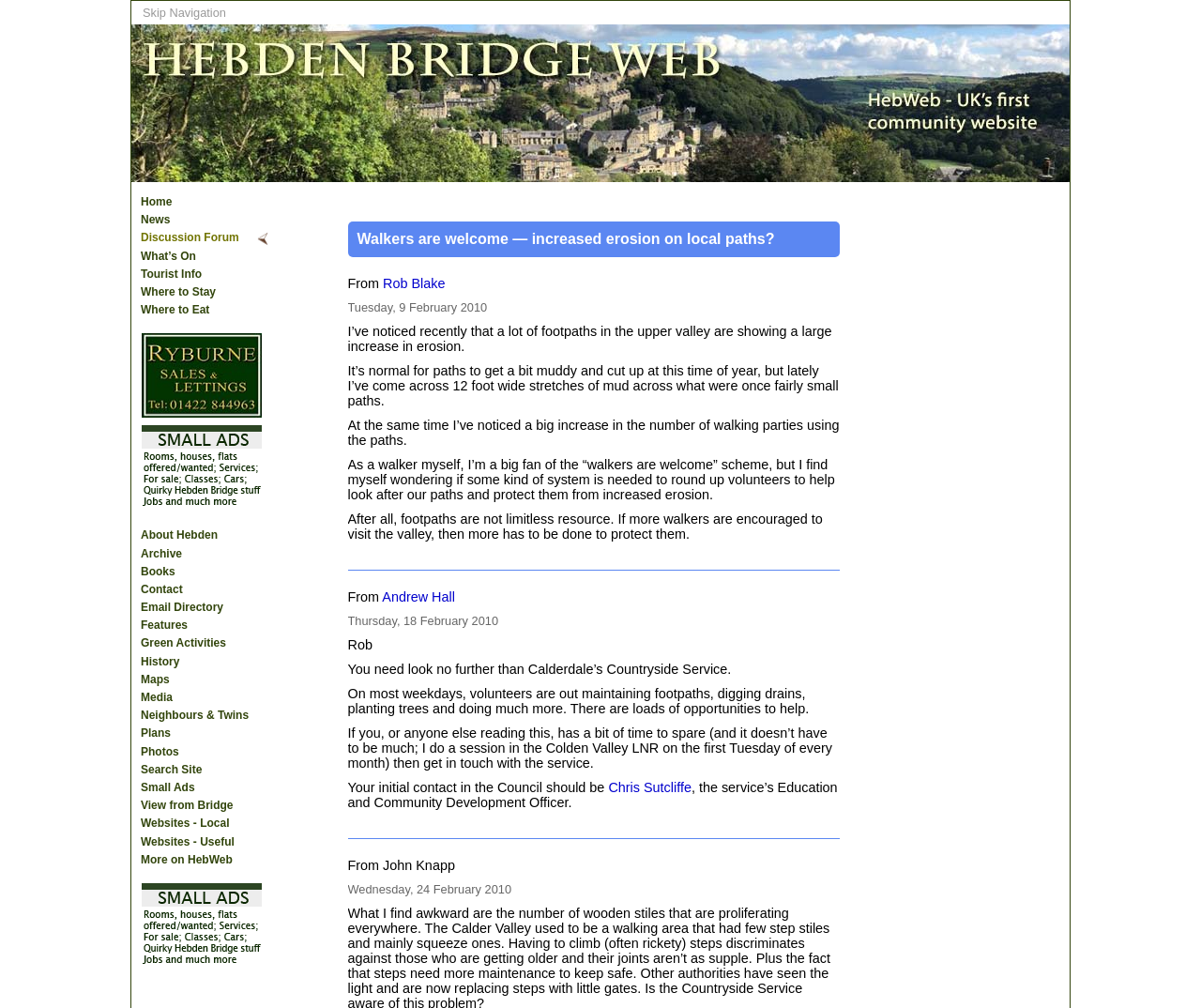What is the purpose of the 'Small ads' link?
Please provide a single word or phrase as your answer based on the screenshot.

To view small ads